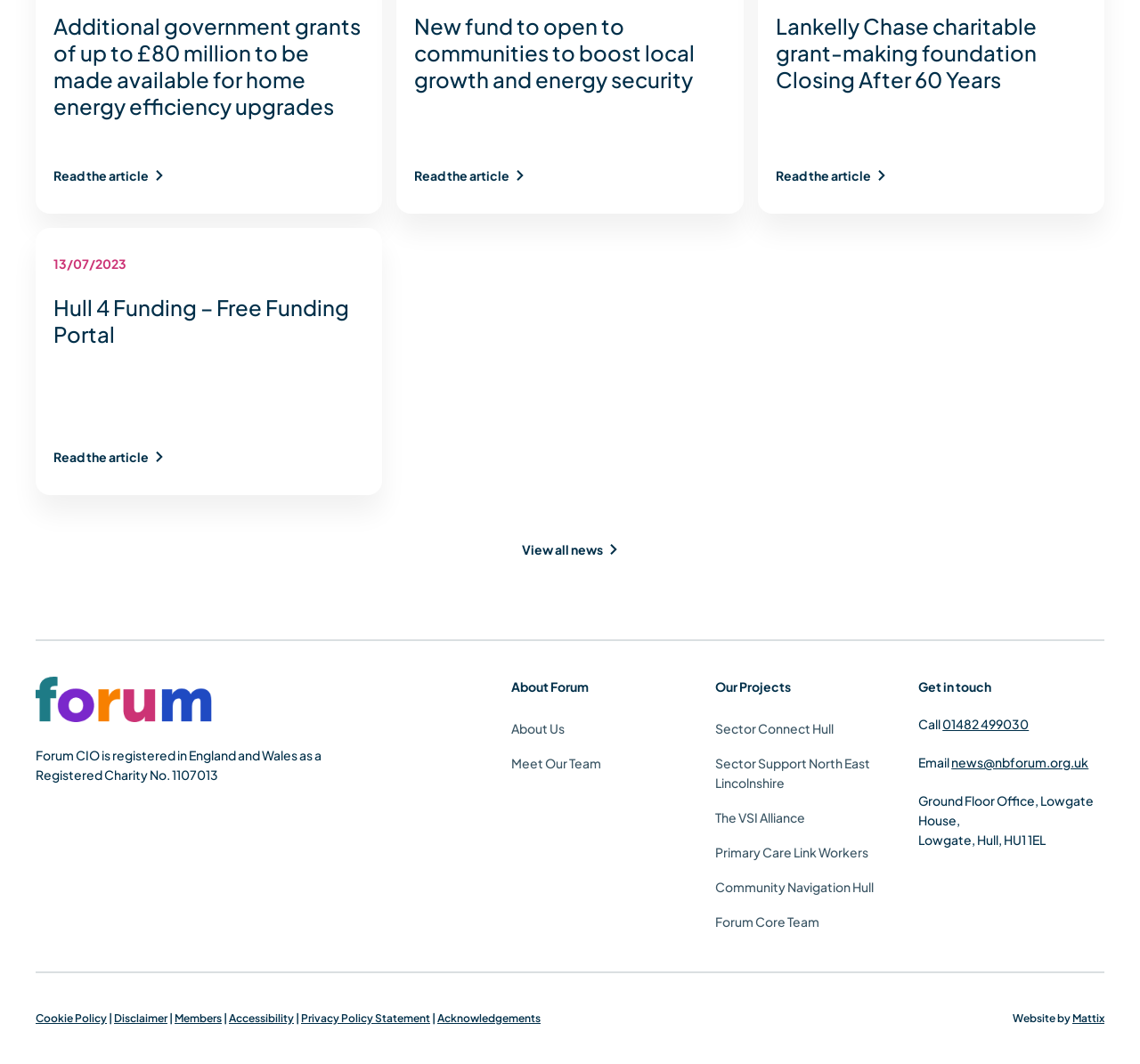Determine the bounding box coordinates for the UI element described. Format the coordinates as (top-left x, top-left y, bottom-right x, bottom-right y) and ensure all values are between 0 and 1. Element description: Sector Support North East Lincolnshire

[0.627, 0.704, 0.79, 0.749]